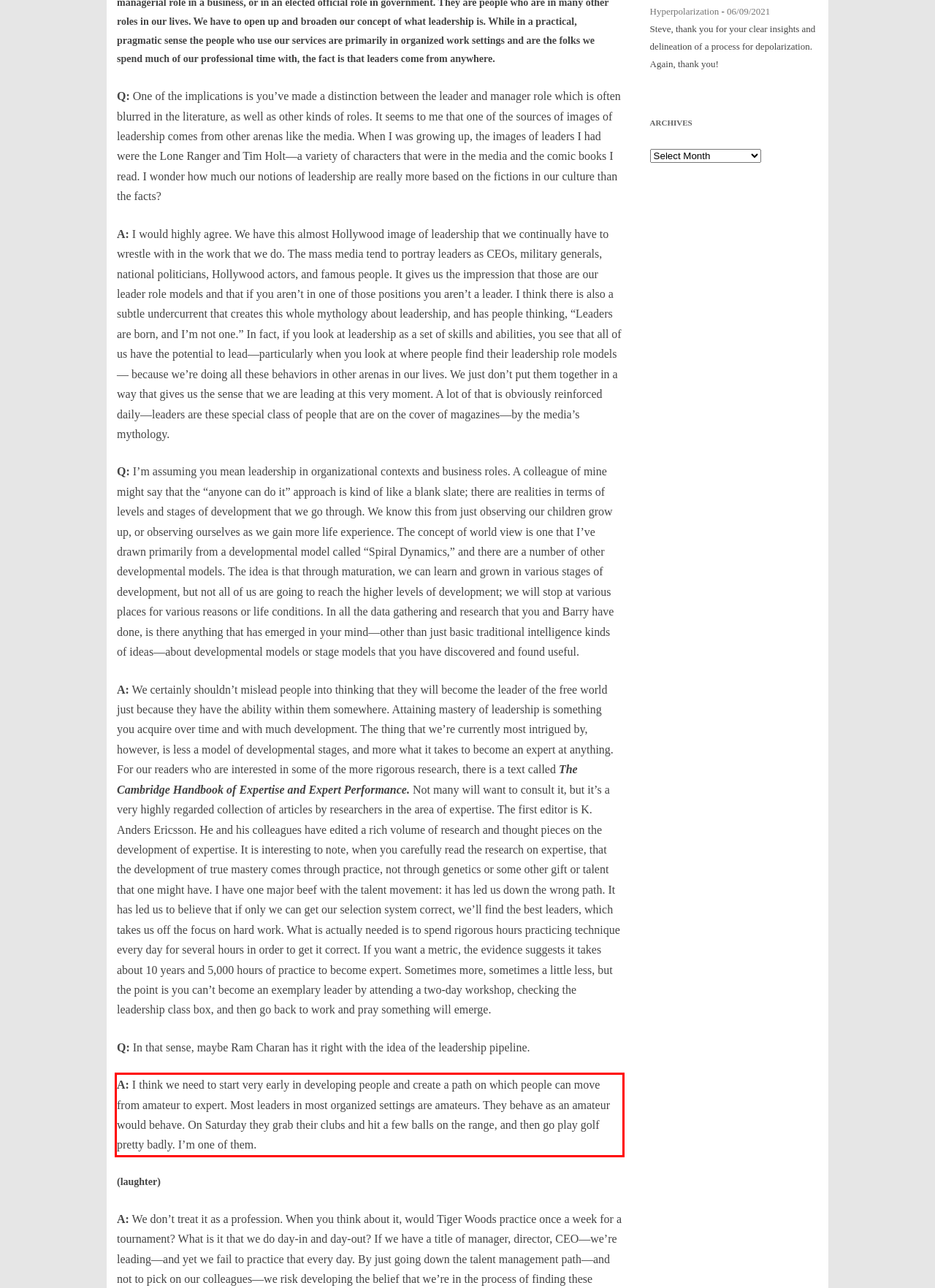You have a screenshot of a webpage with a red bounding box. Use OCR to generate the text contained within this red rectangle.

A: I think we need to start very early in developing people and create a path on which people can move from amateur to expert. Most leaders in most organized settings are amateurs. They behave as an amateur would behave. On Saturday they grab their clubs and hit a few balls on the range, and then go play golf pretty badly. I’m one of them.